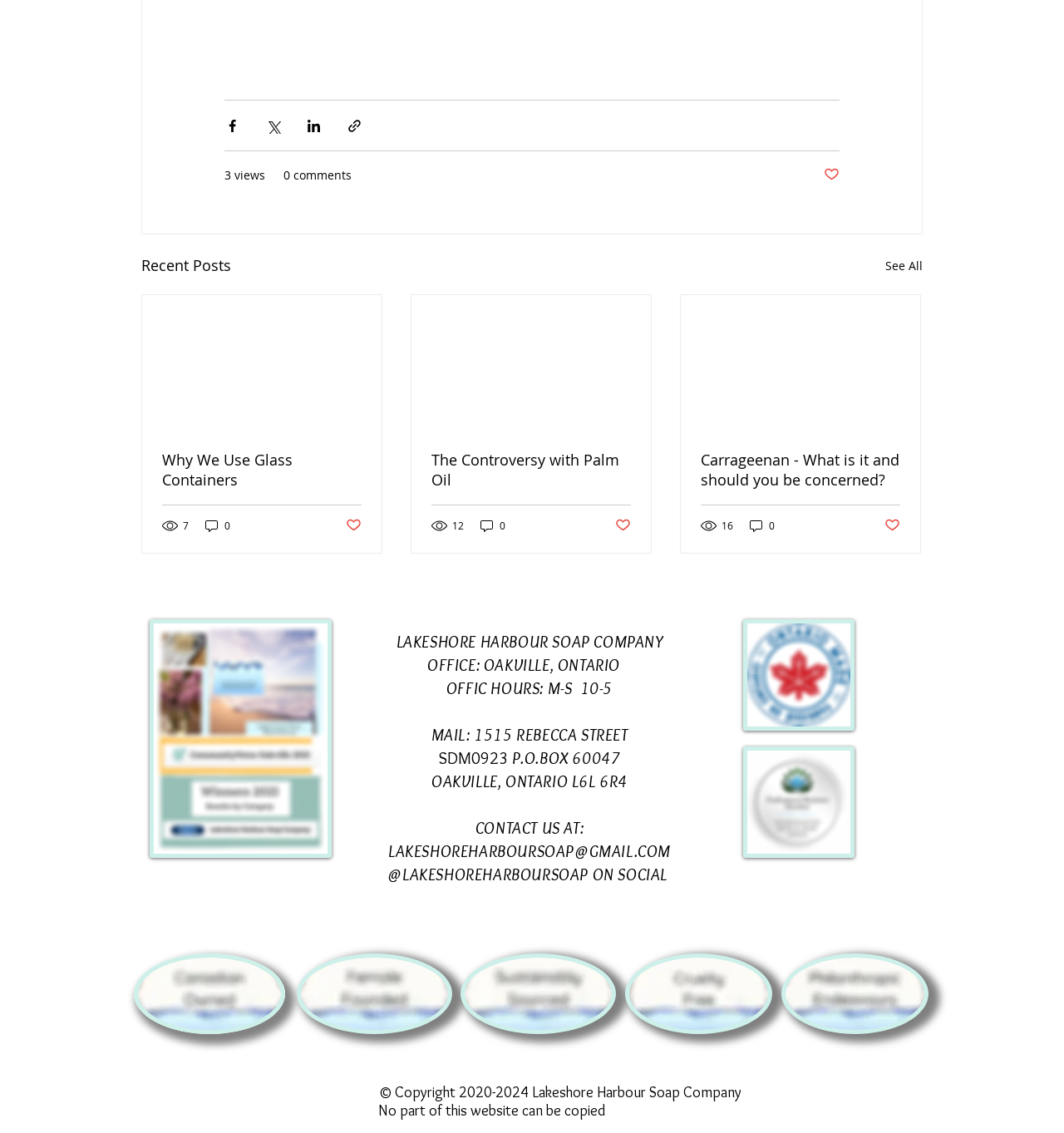Identify the bounding box coordinates for the UI element described as: "12". The coordinates should be provided as four floats between 0 and 1: [left, top, right, bottom].

[0.405, 0.457, 0.438, 0.471]